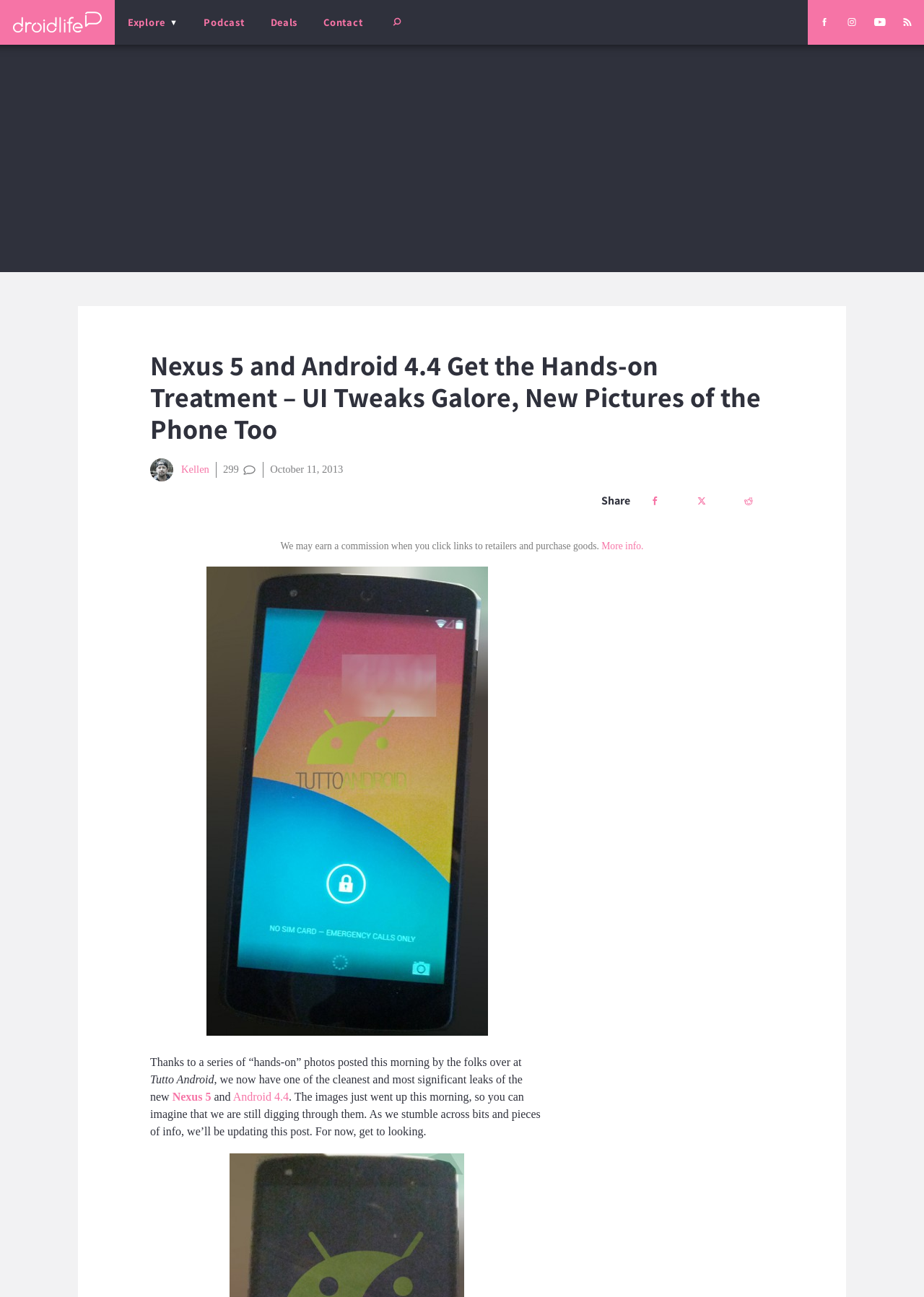Respond to the following question using a concise word or phrase: 
What is the purpose of the article?

To share information about Nexus 5 and Android 4.4